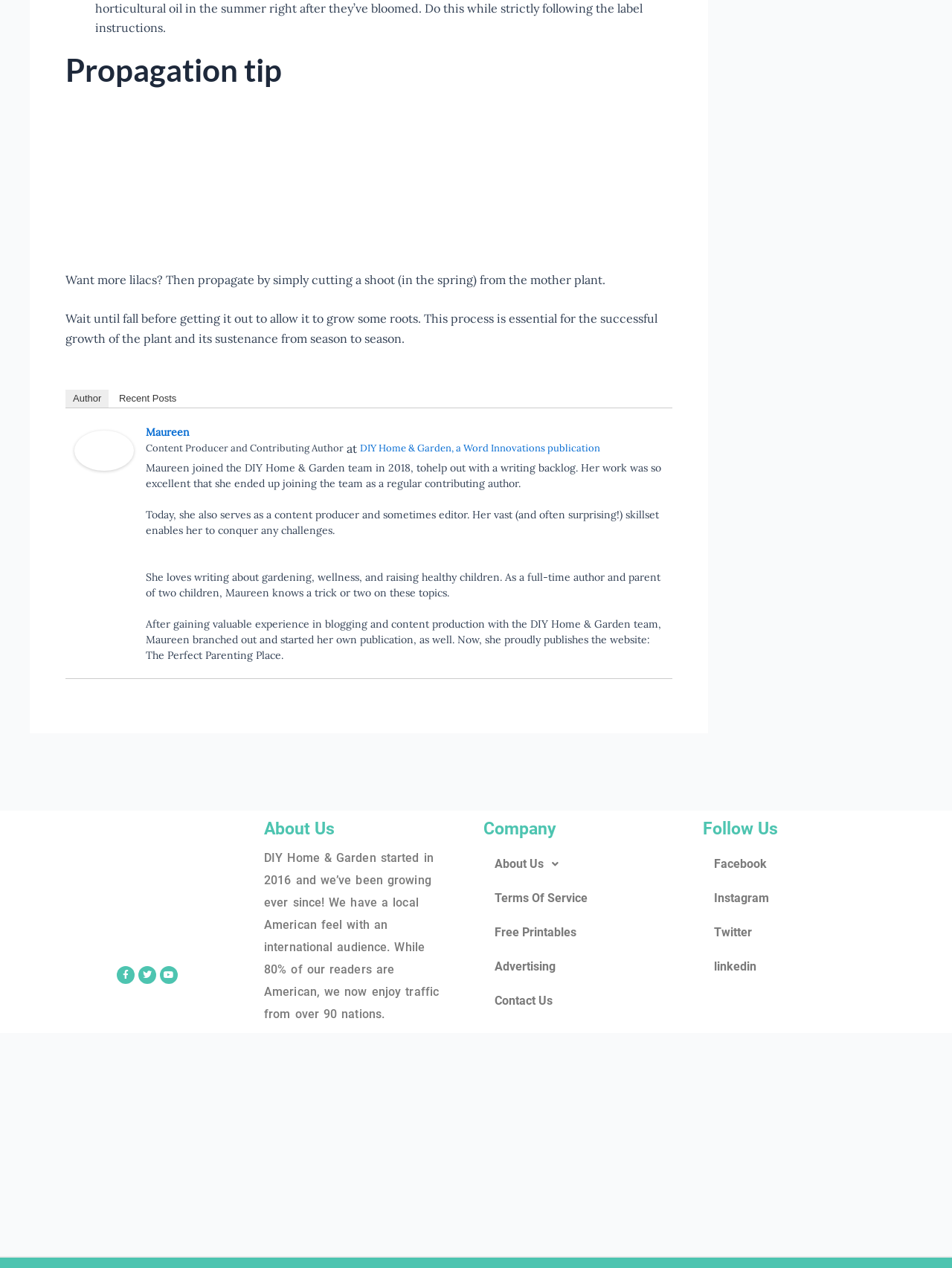What is the purpose of the 'Contact Us' link?
Using the information from the image, give a concise answer in one word or a short phrase.

To contact the website